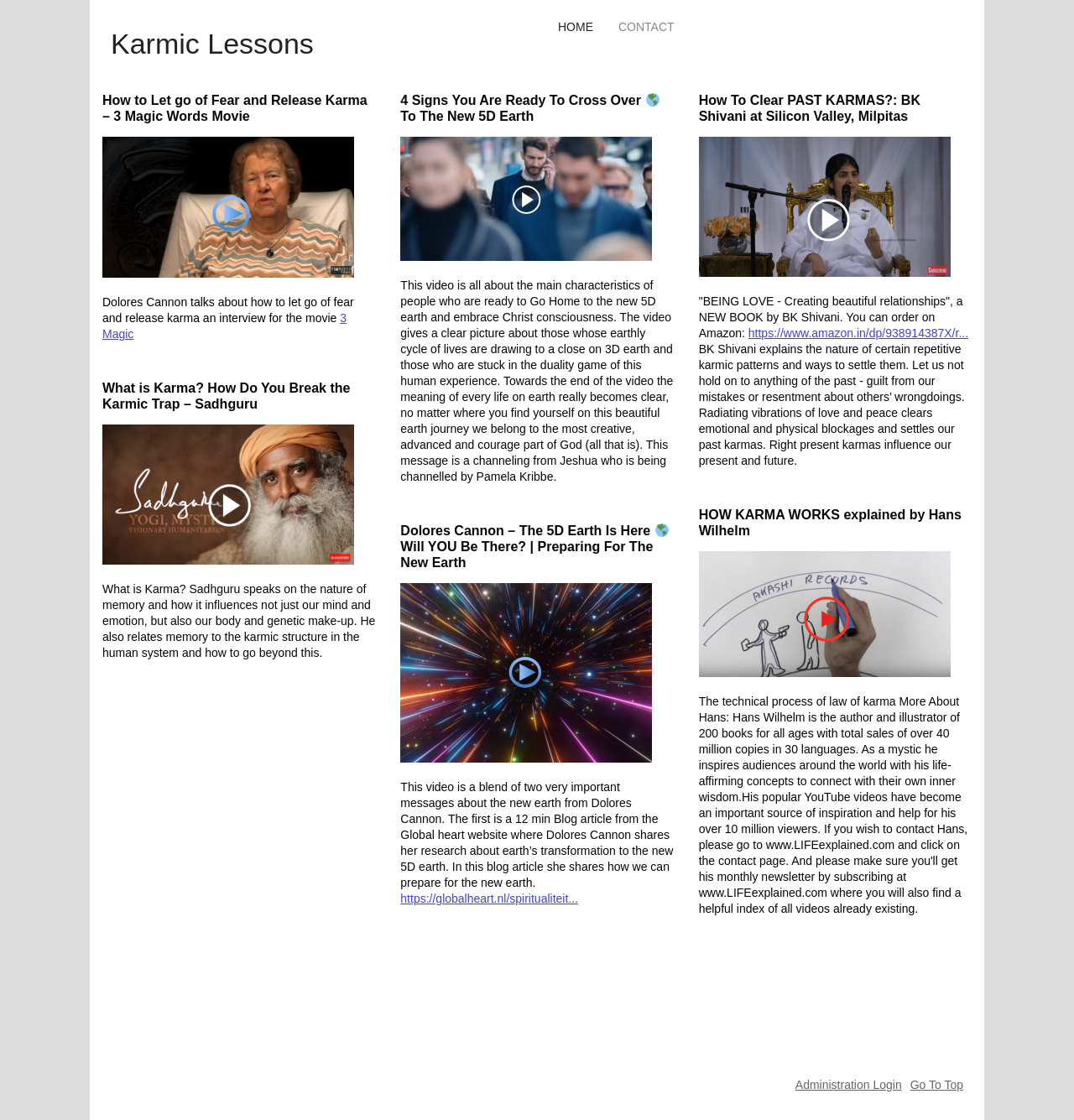Identify the bounding box coordinates for the element you need to click to achieve the following task: "Click on the 'HOME' link". Provide the bounding box coordinates as four float numbers between 0 and 1, in the form [left, top, right, bottom].

[0.508, 0.011, 0.564, 0.037]